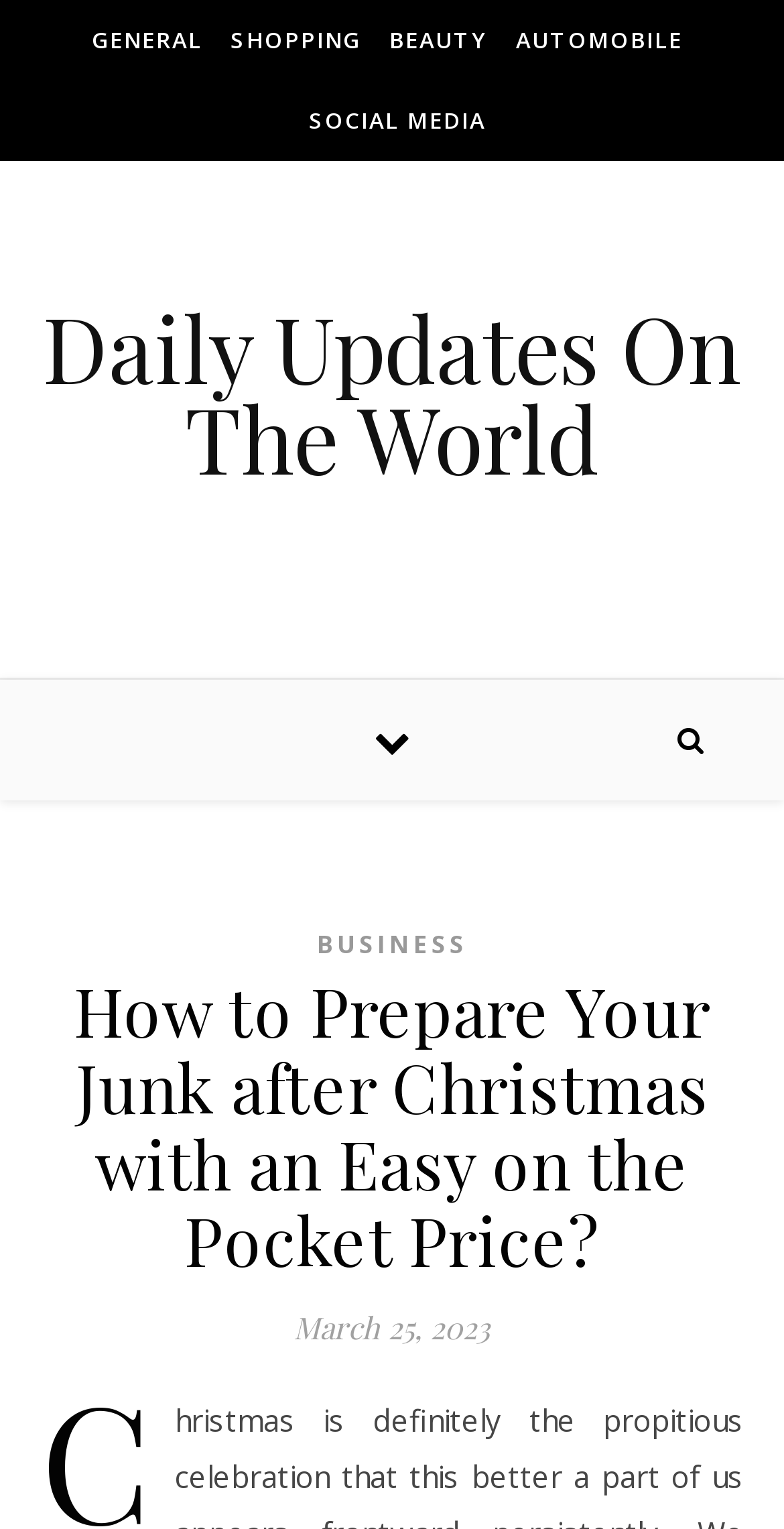What type of content is available on this website?
Please respond to the question with a detailed and thorough explanation.

The link 'Daily Updates On The World' implies that this website provides daily updates on various topics, which might include news, articles, or other types of content.